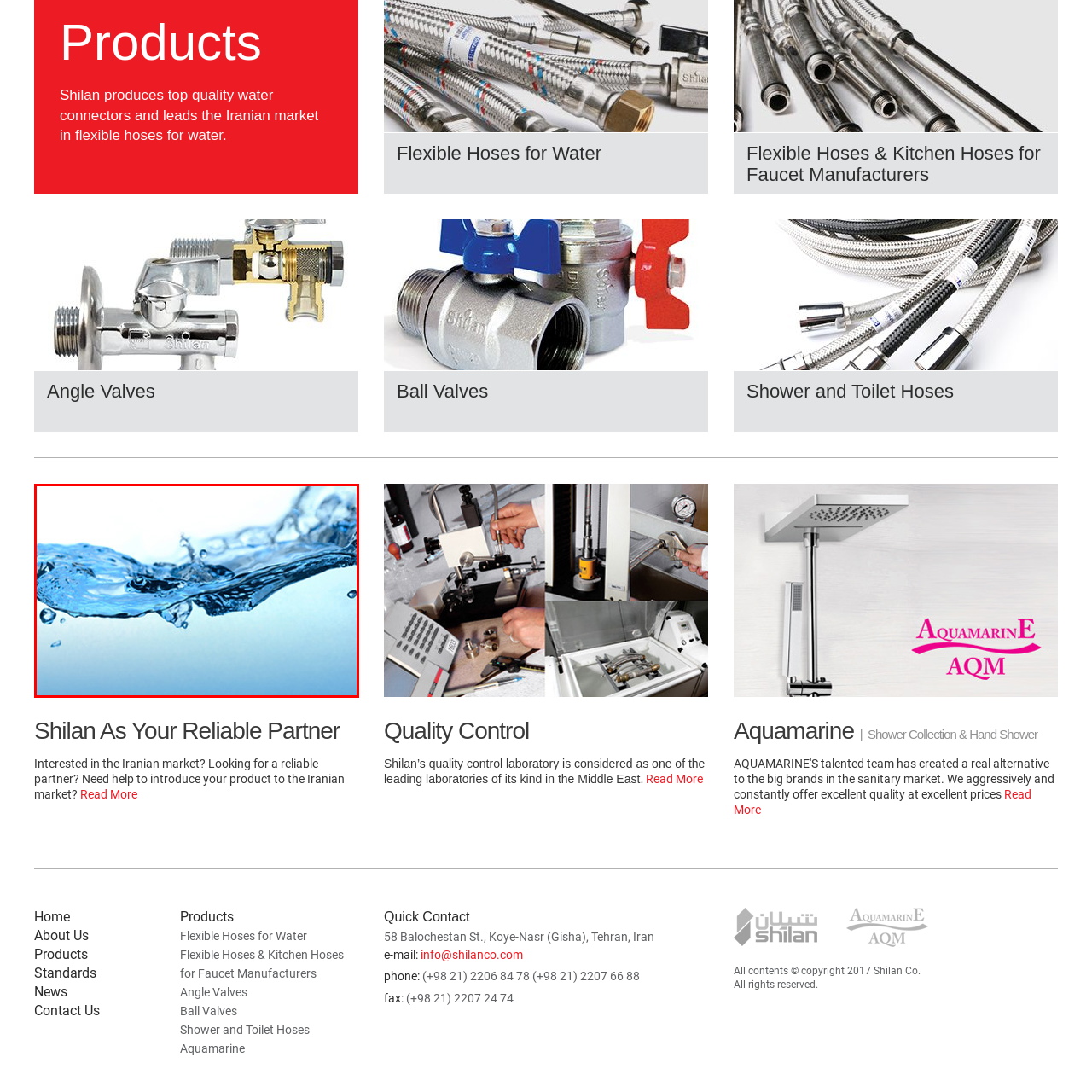Observe the image framed by the red bounding box and present a detailed answer to the following question, relying on the visual data provided: What is the brand associated with the image?

The imagery complements the overall branding of Shilan, aligning with their focus on reliable and top-quality products within the Iranian market, which suggests that the brand is Shilan.